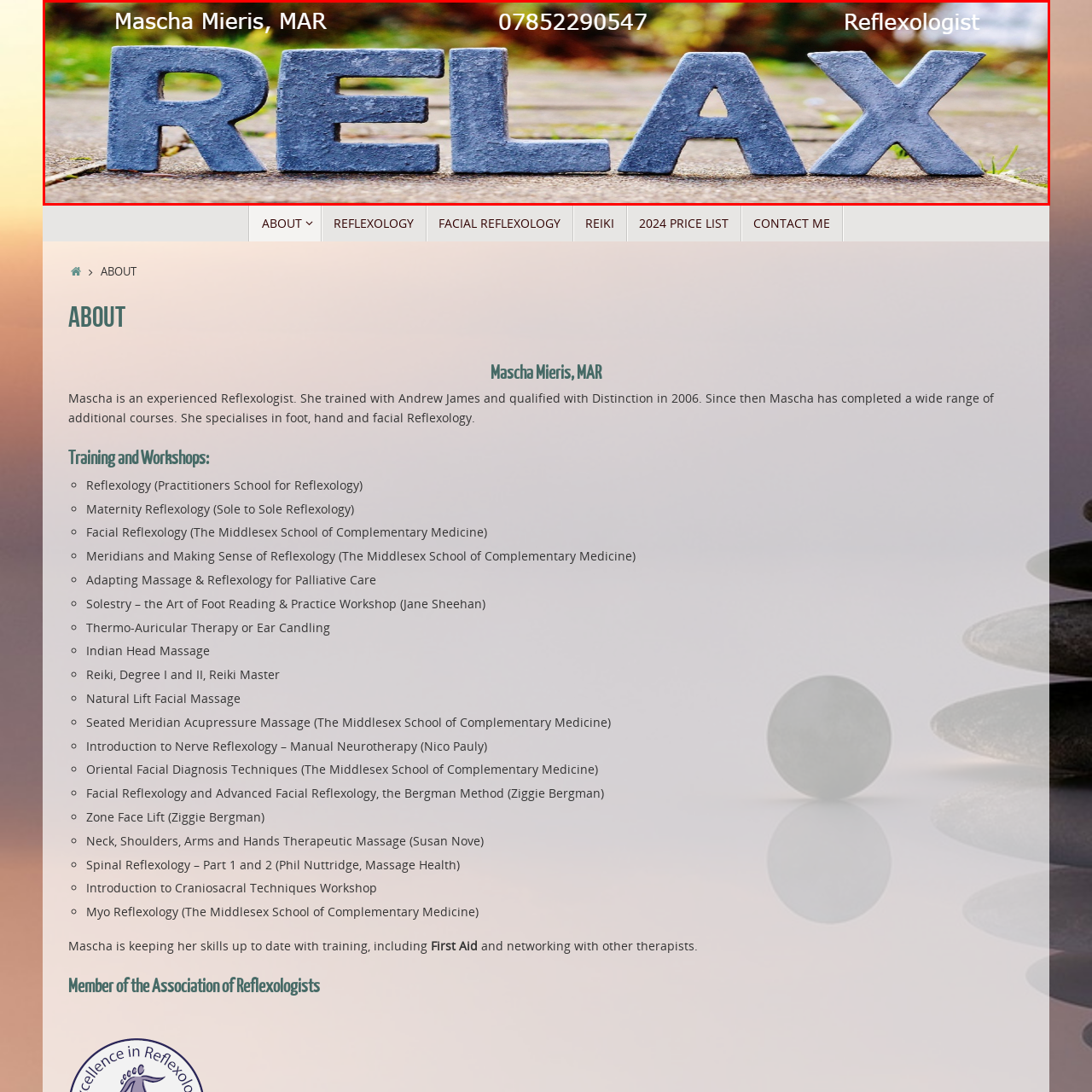What is the word prominently displayed in the image?
Analyze the highlighted section in the red bounding box of the image and respond to the question with a detailed explanation.

The image features the word 'RELAX' crafted from textured stone letters against a natural backdrop, making it the most prominent element in the image.